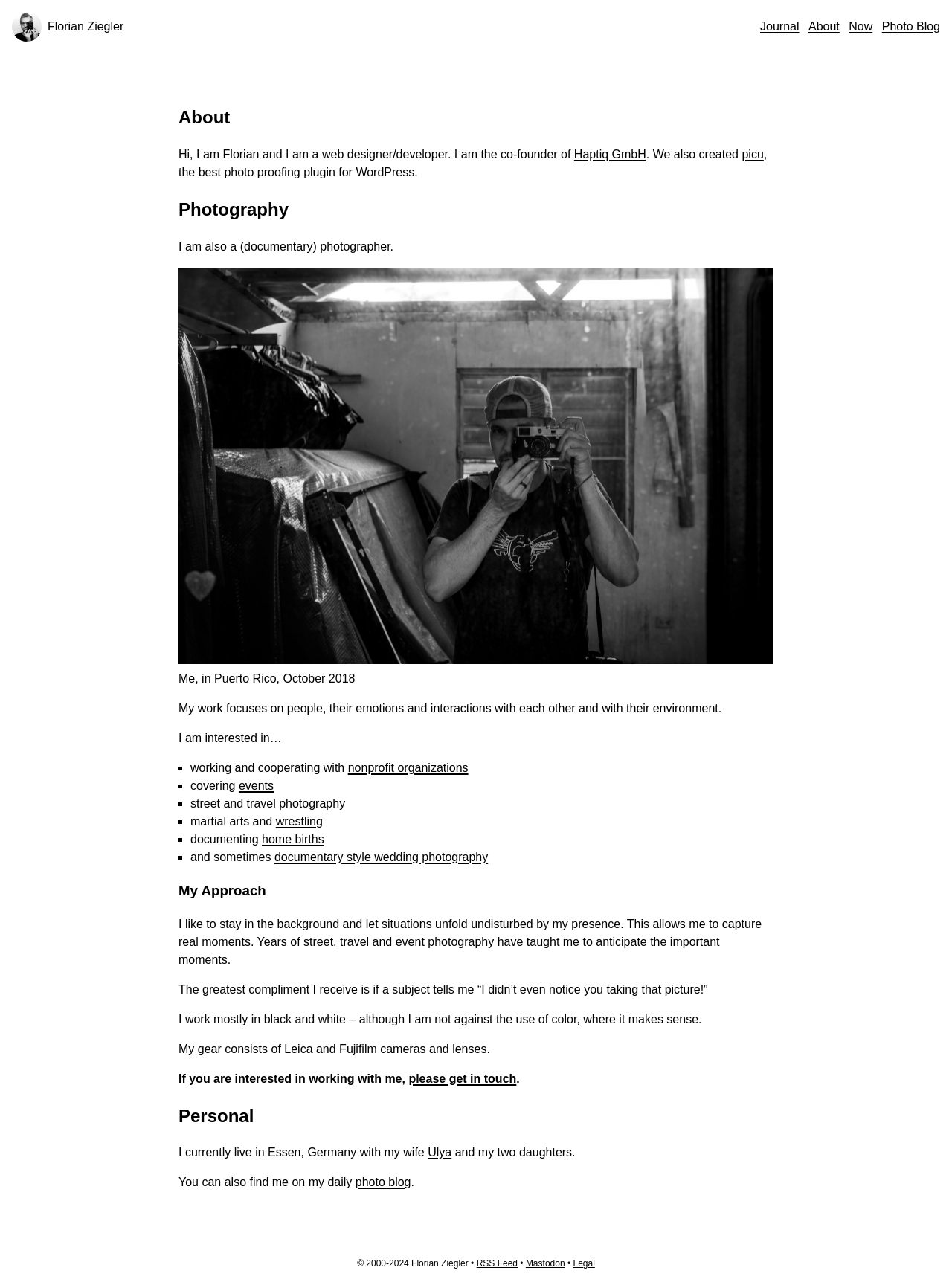What type of photography does Florian focus on?
Please respond to the question with a detailed and well-explained answer.

The heading 'Photography' in the main article section is followed by the text 'I am also a (documentary) photographer.', which indicates that Florian focuses on documentary photography.